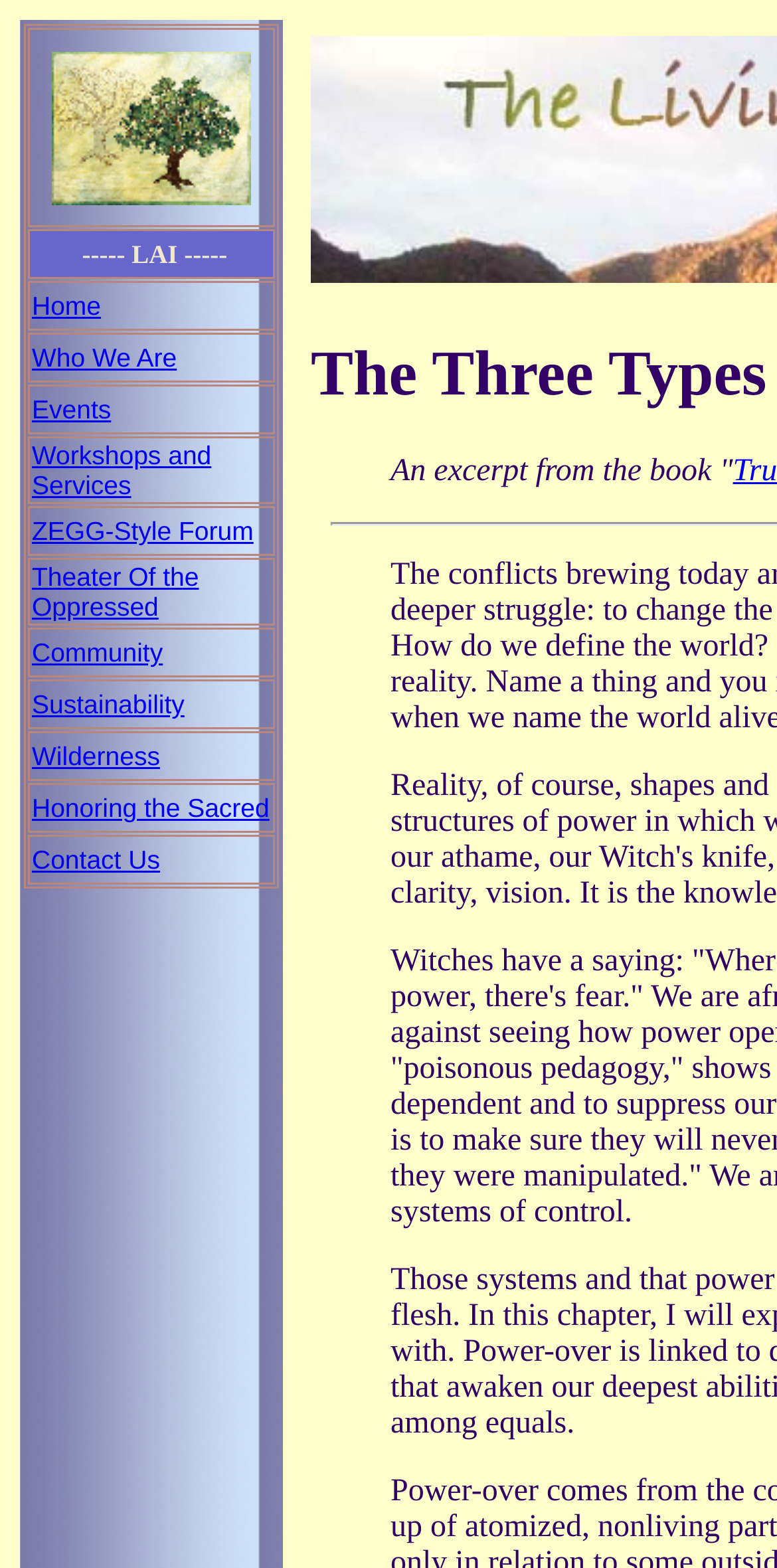Give a detailed account of the webpage.

The webpage is titled "LAI: The Definitions Of Power" and has a focus on living authentically, being alive, and being true. 

At the top-left corner, there is a table with multiple rows, each containing a grid cell with a link to a different section of the website. The sections include "Home", "Who We Are", "Events", "Workshops and Services", "ZEGG-Style Forum", "Theater Of the Oppressed", "Community", "Sustainability", "Wilderness", "Honoring the Sacred", and "Contact Us". 

To the left of the table, there is an image. Above the table, there is a horizontal line with the text "----- LAI -----". 

Below the table, there is a small amount of text, which appears to be an excerpt from a book. The text is aligned to the right side of the page.